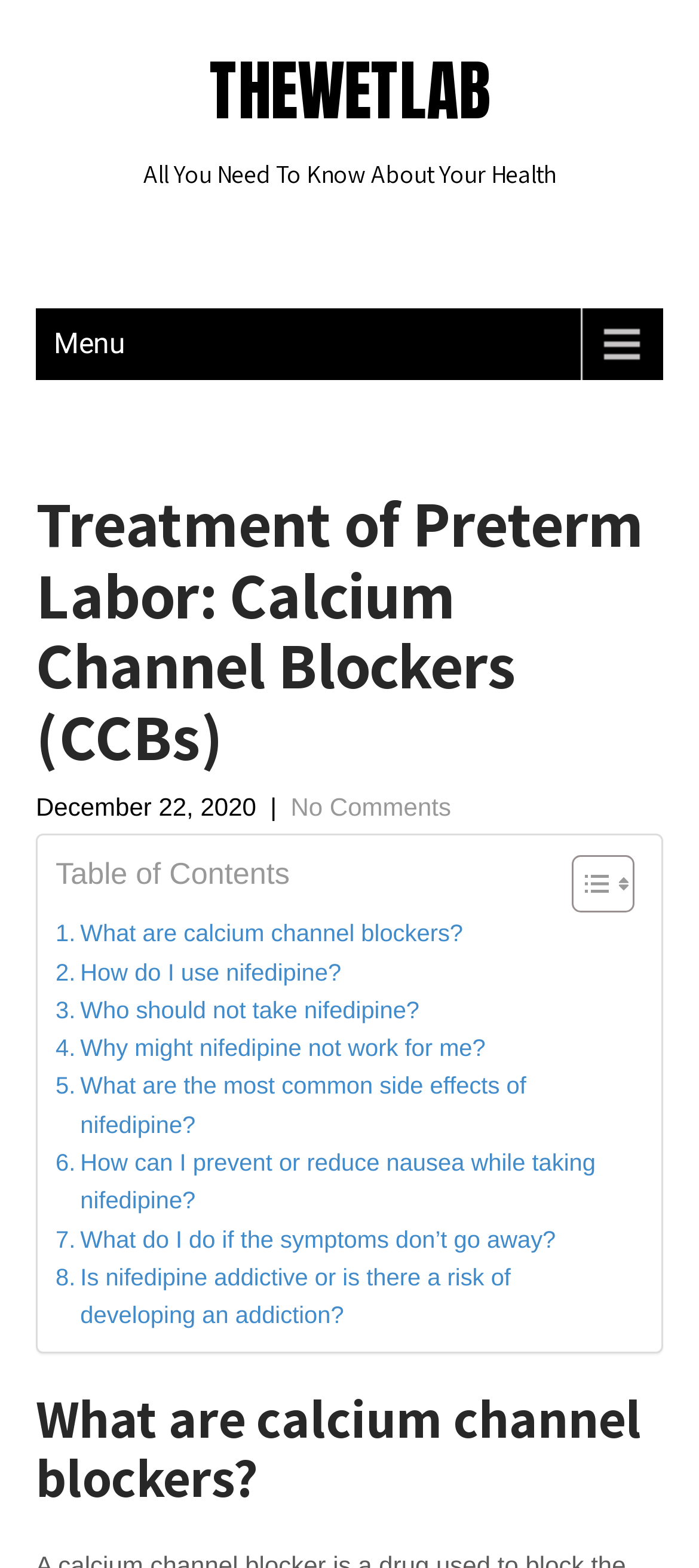Identify the bounding box coordinates for the UI element described as: "How do I use nifedipine?". The coordinates should be provided as four floats between 0 and 1: [left, top, right, bottom].

[0.079, 0.608, 0.488, 0.632]